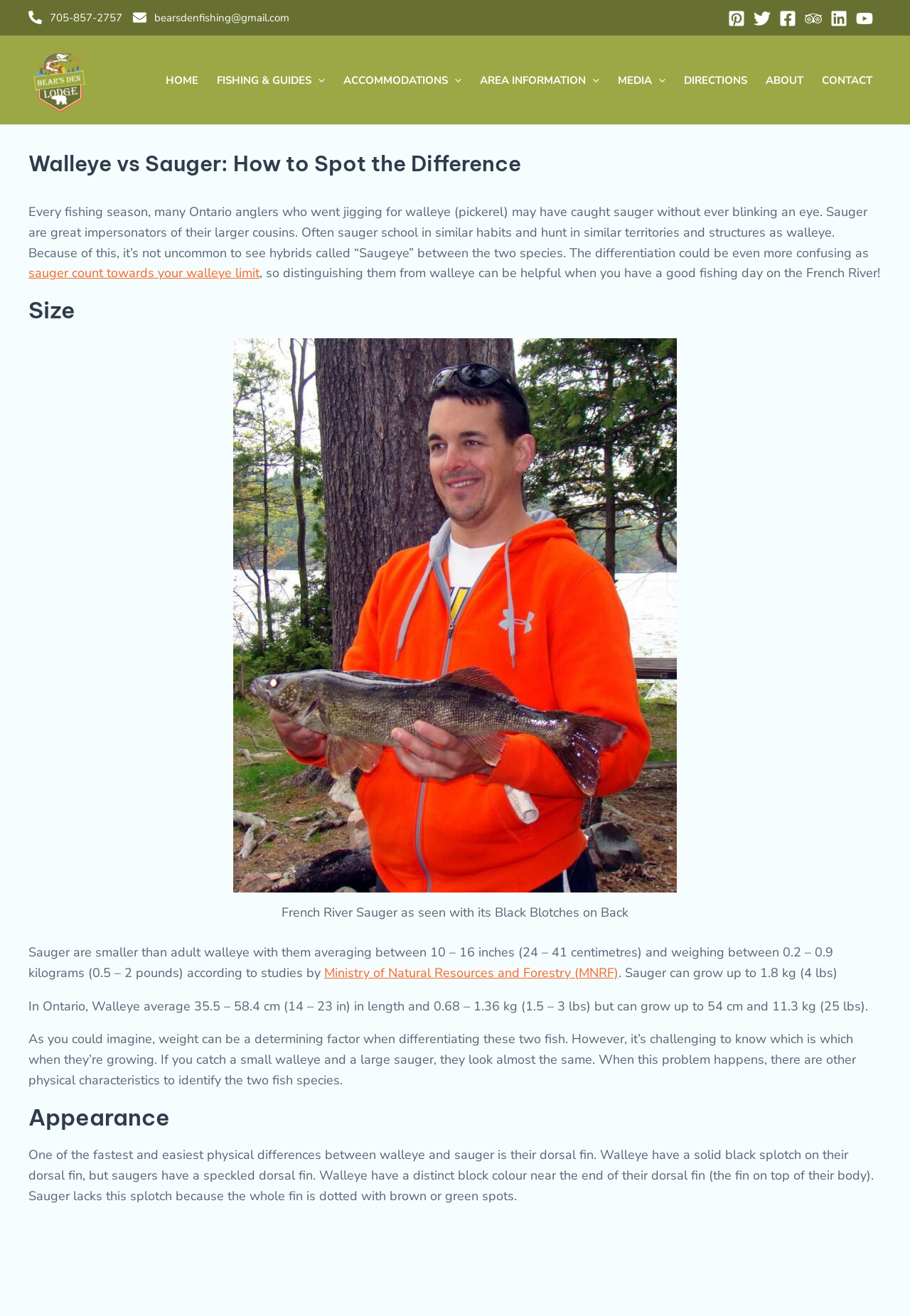Explain the webpage in detail, including its primary components.

This webpage is about distinguishing between walleye and sauger fish. At the top, there are several links to social media platforms, including Pinterest, Twitter, Facebook, and LinkedIn, accompanied by their respective icons. Below these links, there is a navigation menu with options such as "HOME", "FISHING & GUIDES", "ACCOMMODATIONS", "AREA INFORMATION", "MEDIA", "DIRECTIONS", "ABOUT", and "CONTACT".

The main content of the webpage is divided into sections, starting with an introduction that explains how sauger are often mistaken for walleye. This section is followed by a heading "Size", which discusses the average length and weight of sauger and walleye. There is also an image of a French River sauger with black blotches on its back.

The next section is "Appearance", which highlights the physical differences between walleye and sauger, including the dorsal fin. Walleye have a solid black splotch on their dorsal fin, while saugers have a speckled dorsal fin. The section provides detailed descriptions of the physical characteristics of both fish species.

Throughout the webpage, there are links to external sources, such as the Ministry of Natural Resources and Forestry (MNRF), and internal links, like "sauger count towards your walleye limit". The webpage also has a header with the title "Walleye vs Sauger: How to Spot the Difference" and a subheading "Bear's Den Lodge – Fishing French River".